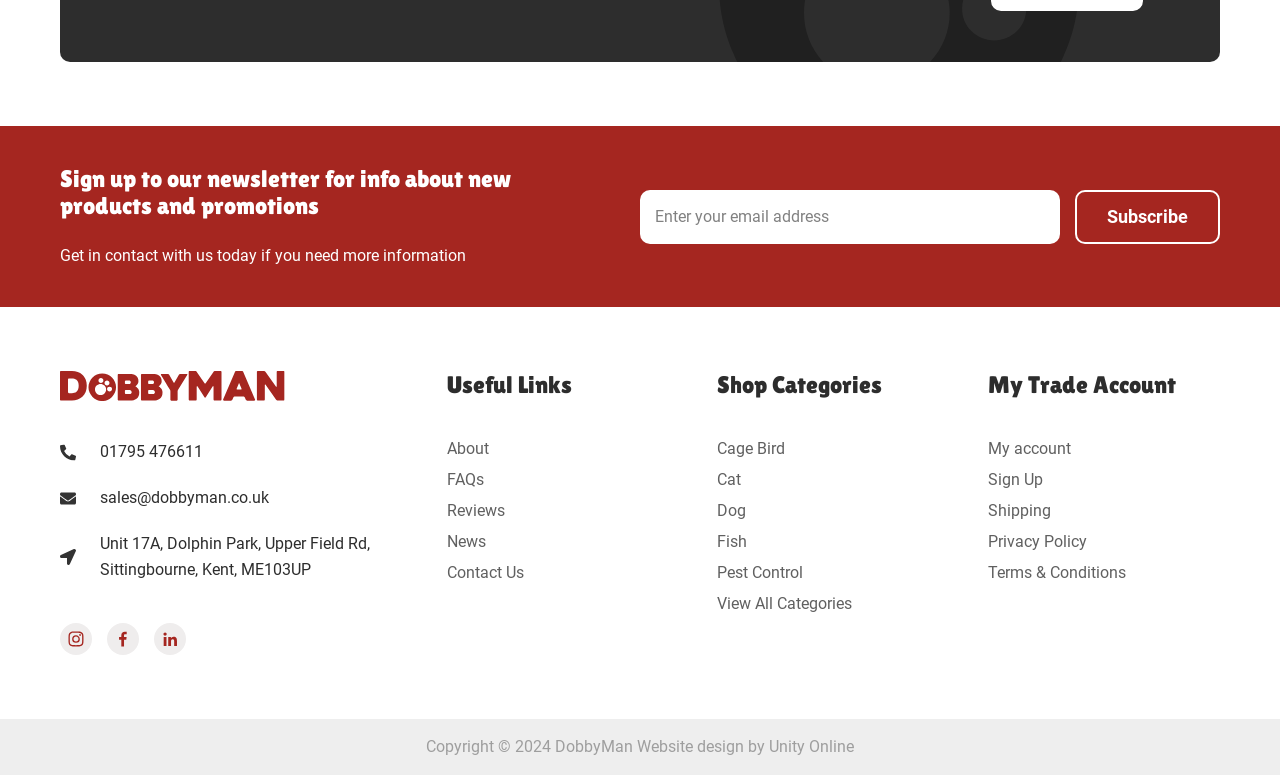Can you find the bounding box coordinates for the UI element given this description: "Fish"? Provide the coordinates as four float numbers between 0 and 1: [left, top, right, bottom].

[0.56, 0.683, 0.742, 0.717]